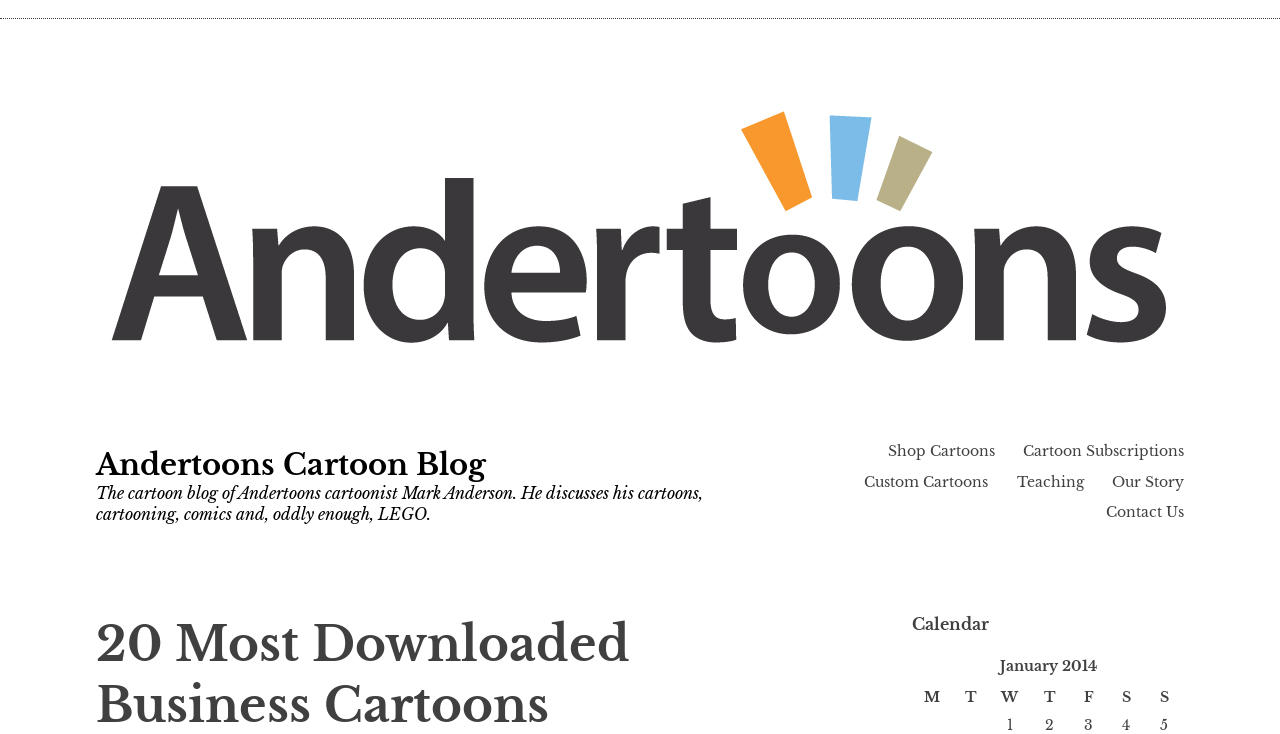Find and provide the bounding box coordinates for the UI element described with: "Shop Cartoons".

[0.693, 0.602, 0.777, 0.627]